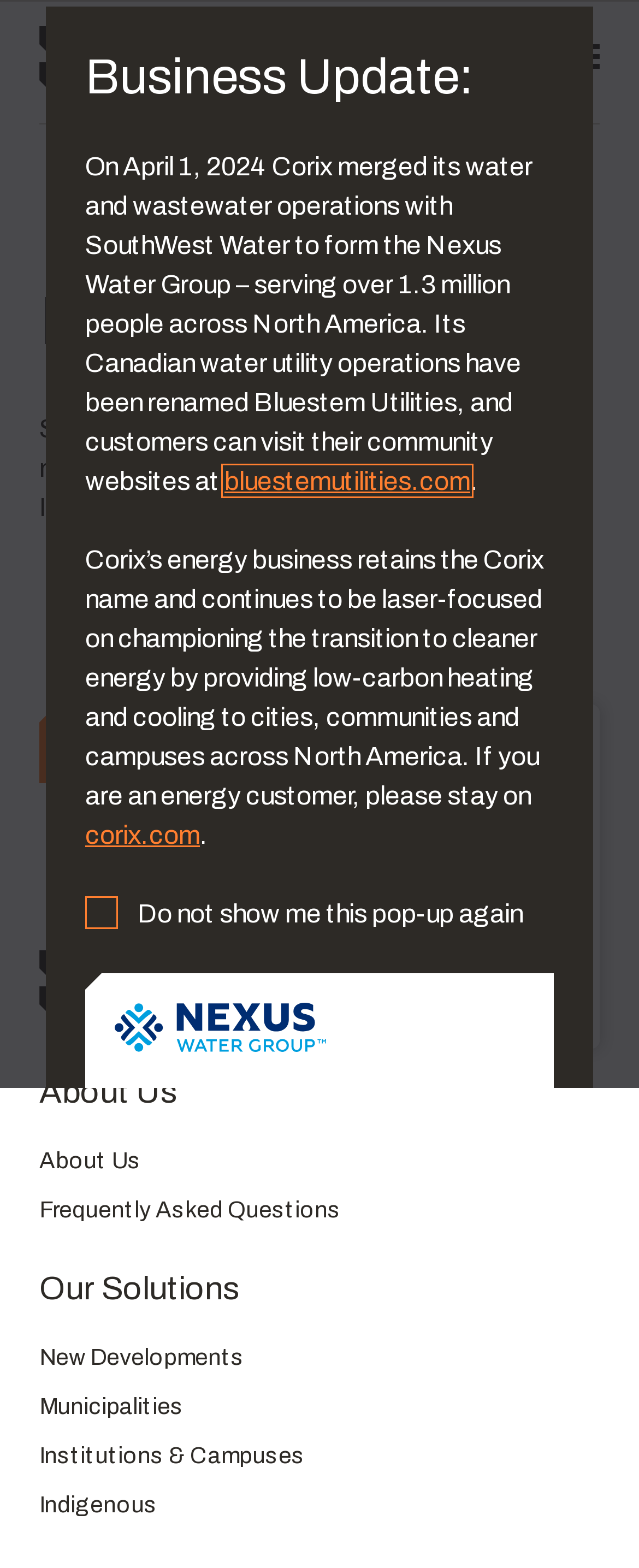Determine the bounding box of the UI component based on this description: "parent_node: Toggle navigation". The bounding box coordinates should be four float values between 0 and 1, i.e., [left, top, right, bottom].

[0.062, 0.001, 0.574, 0.078]